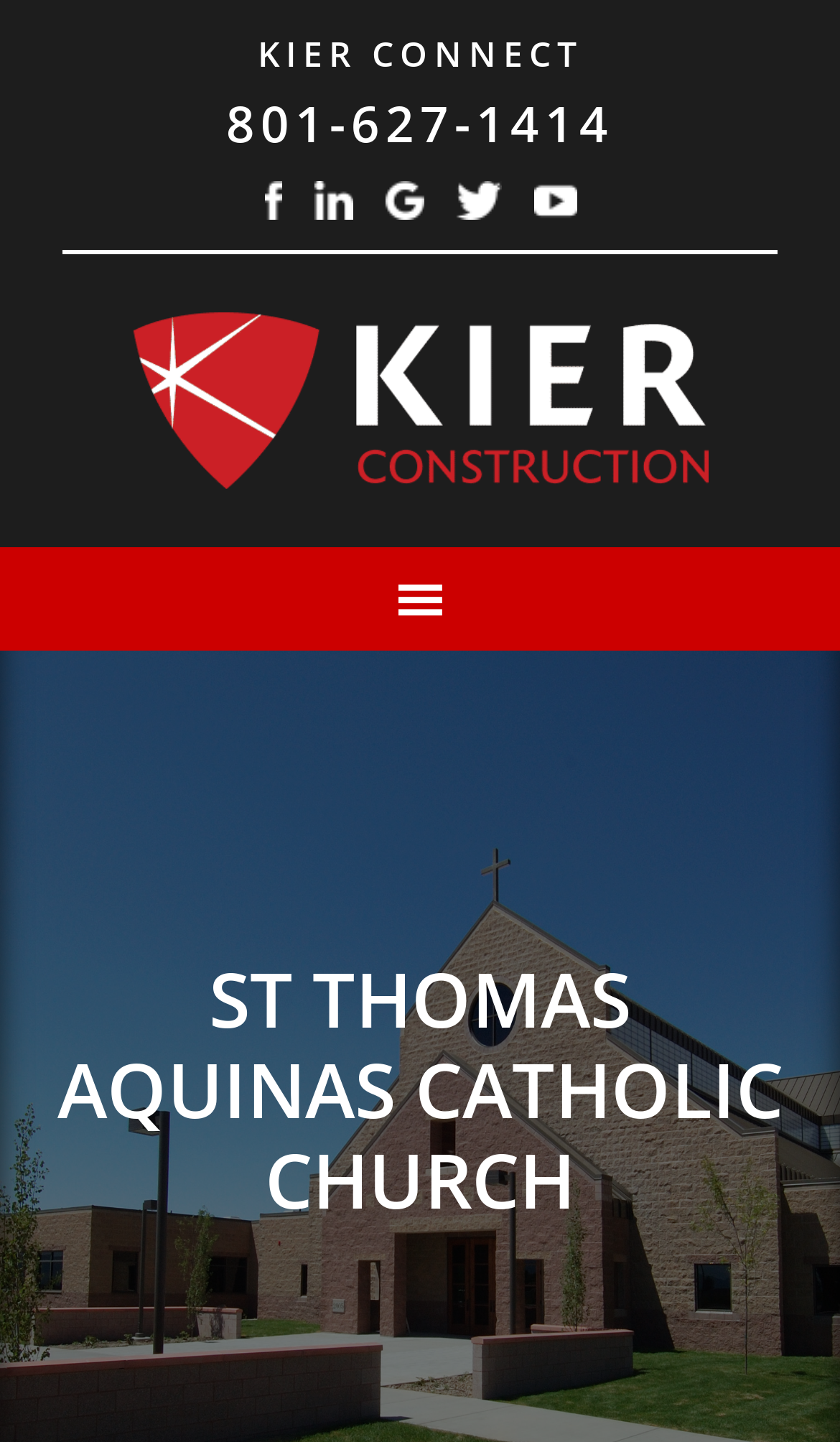Identify the bounding box coordinates for the element you need to click to achieve the following task: "Click on the Facebook link". The coordinates must be four float values ranging from 0 to 1, formatted as [left, top, right, bottom].

[0.314, 0.125, 0.335, 0.152]